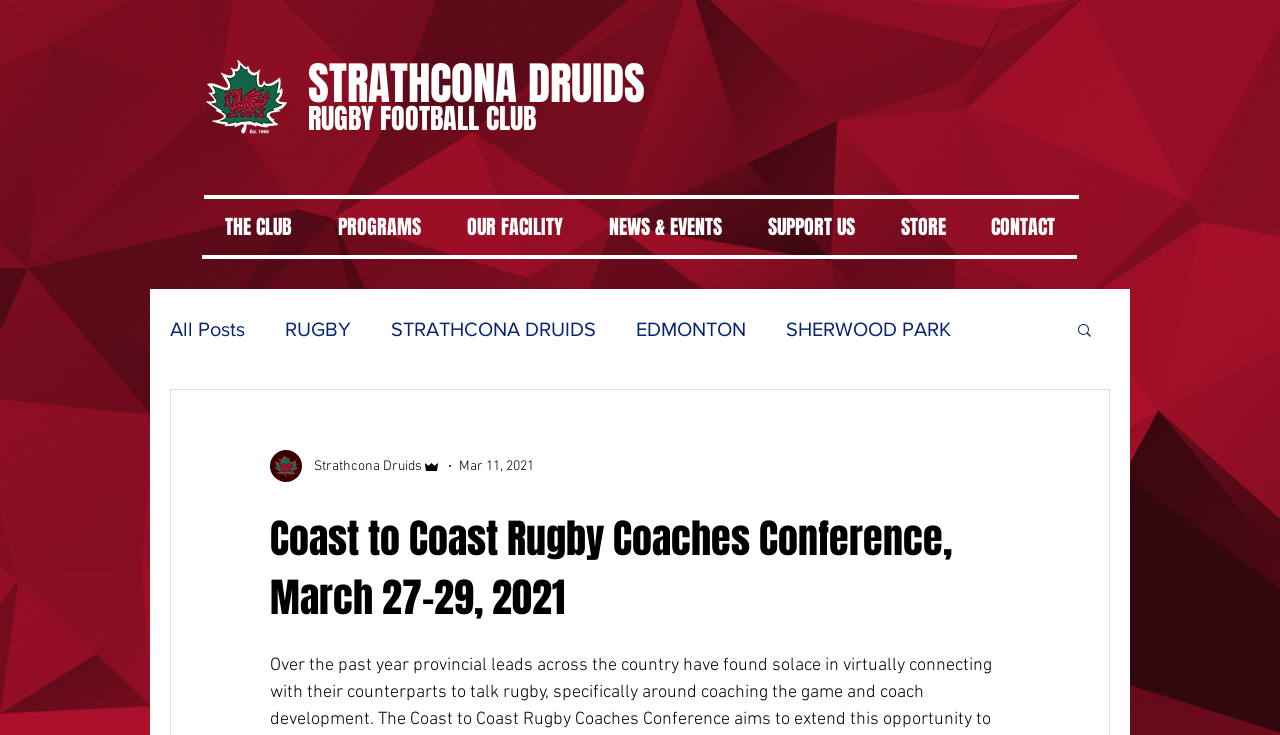Identify the bounding box coordinates for the UI element described as: "FUNDRAISING". The coordinates should be provided as four floats between 0 and 1: [left, top, right, bottom].

[0.562, 0.542, 0.662, 0.572]